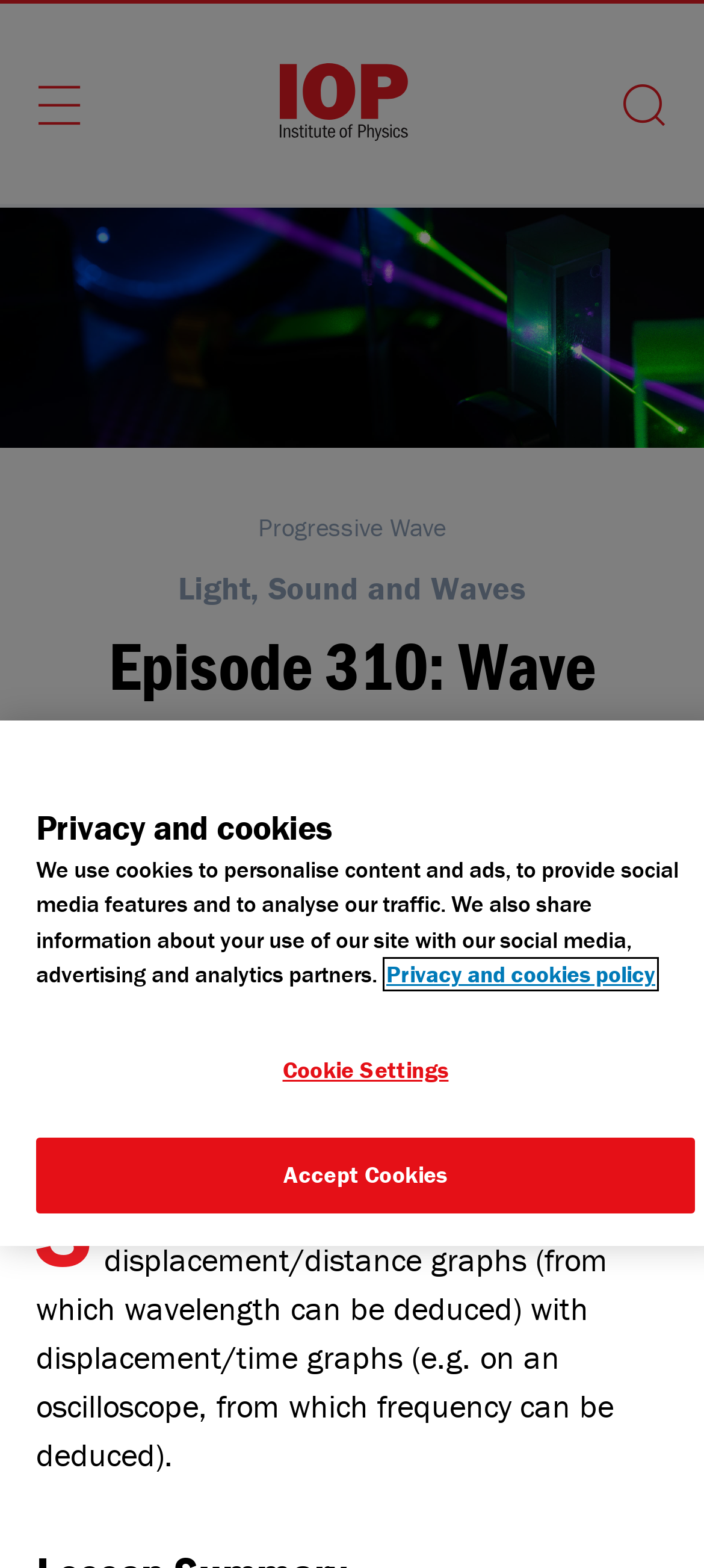What is the name of the organization associated with this lesson?
Utilize the information in the image to give a detailed answer to the question.

I can find the name of the organization associated with this lesson by looking at the image located next to the 'Lesson' section. The image has the text 'IOP TAP' written on it, indicating that the organization associated with this lesson is IOP.